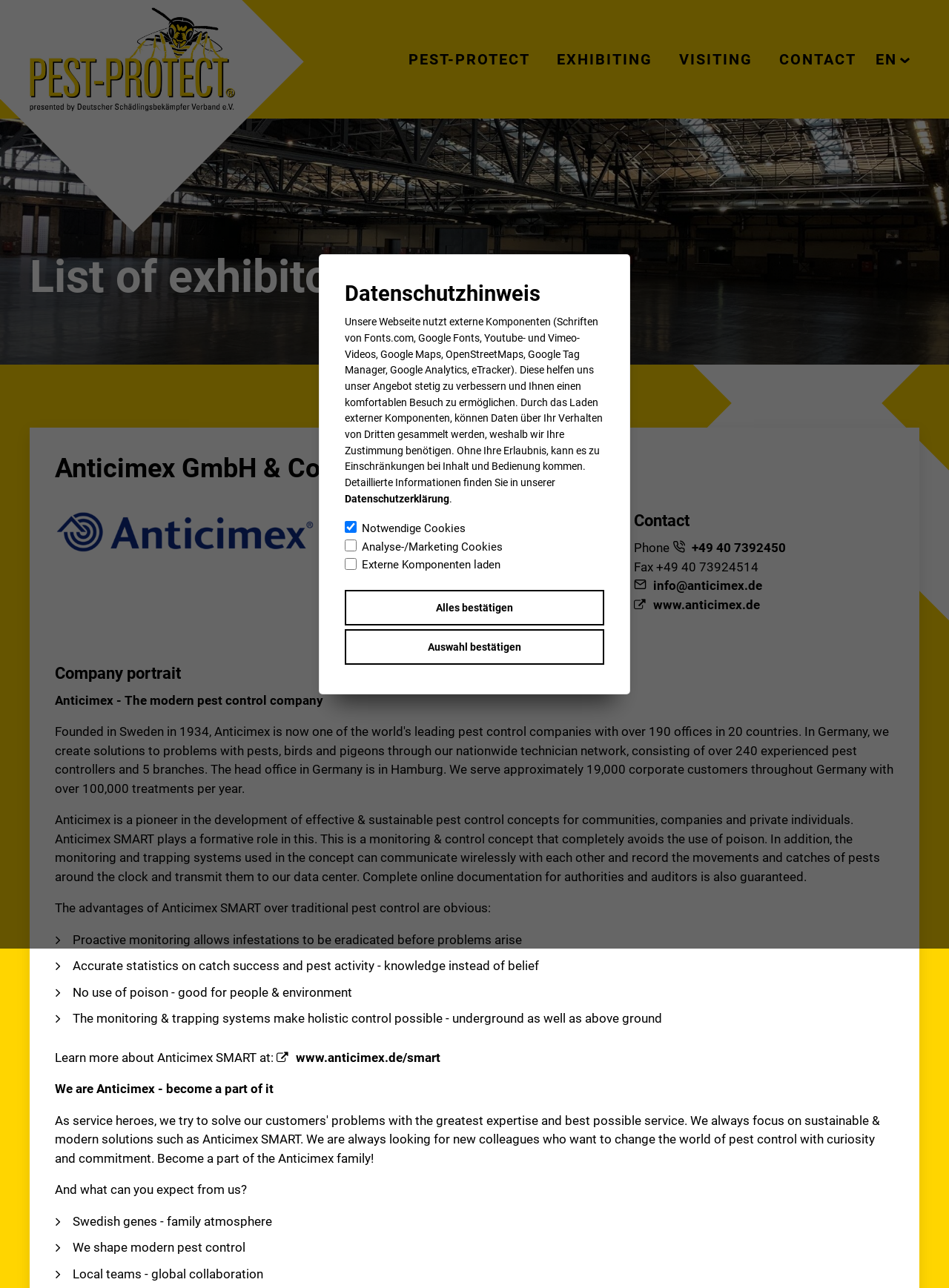Elaborate on the webpage's design and content in a detailed caption.

The webpage is about Anticimex GmbH & Co. KG, a pest control company, and its booth A203 at the Pest Protect exhibition. At the top of the page, there is a logo and a navigation menu with links to different sections, including PEST-PROTECT, EXHIBITING, VISITING, and CONTACT.

Below the navigation menu, there is a section about data protection, which includes a heading, a paragraph of text, and three checkboxes for managing cookies and external components. There are also two buttons, "Alles bestätigen" and "Auswahl bestätigen", which seem to be related to confirming data protection settings.

On the left side of the page, there is a section about the company, including a heading, an image, and a paragraph of text about the company's history and mission. Below this section, there is a list of exhibitors, with Anticimex GmbH & Co. KG listed as one of the exhibitors.

On the right side of the page, there is a section about the company's booth, including a heading, an image, and contact information such as address, phone number, fax, and email. There is also a section about the company's pest control concept, Anticimex SMART, which includes a heading, a paragraph of text, and a list of advantages of the concept.

At the bottom of the page, there is a section about the company's values and mission, including a heading, a paragraph of text, and a list of three points about what the company stands for. There is also a link to learn more about Anticimex SMART and a call to action to become a part of the company.